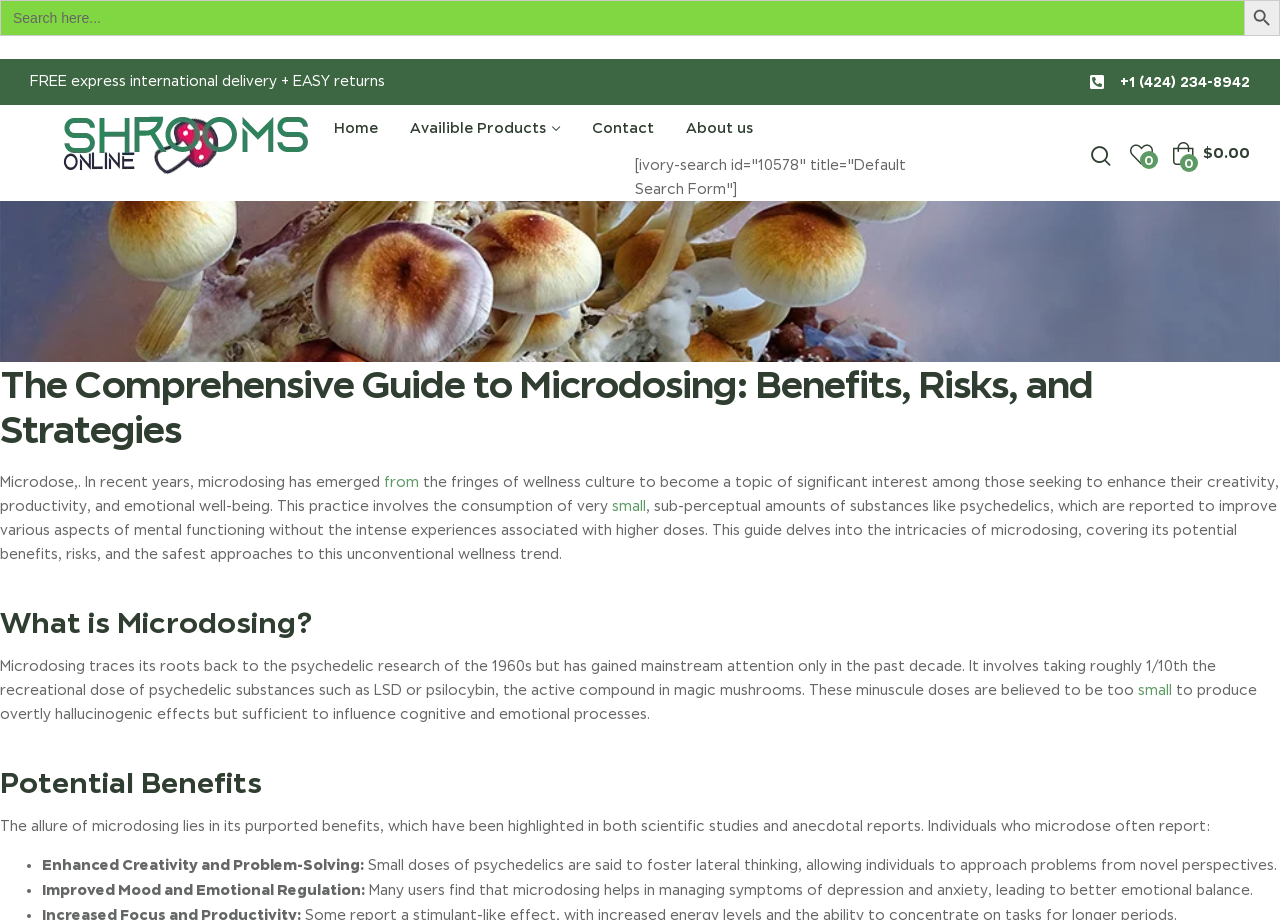Determine the bounding box coordinates of the section to be clicked to follow the instruction: "Go to the home page". The coordinates should be given as four float numbers between 0 and 1, formatted as [left, top, right, bottom].

[0.25, 0.114, 0.306, 0.167]